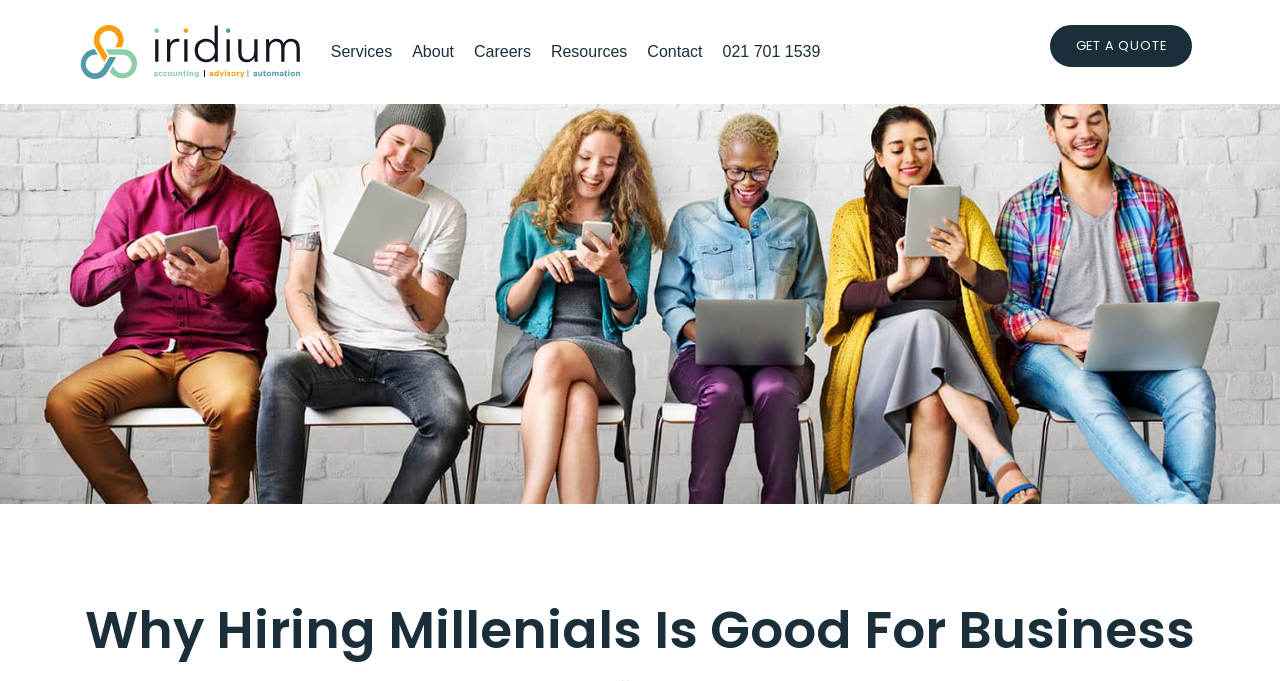Given the element description: "get a quote", predict the bounding box coordinates of the UI element it refers to, using four float numbers between 0 and 1, i.e., [left, top, right, bottom].

[0.82, 0.037, 0.932, 0.098]